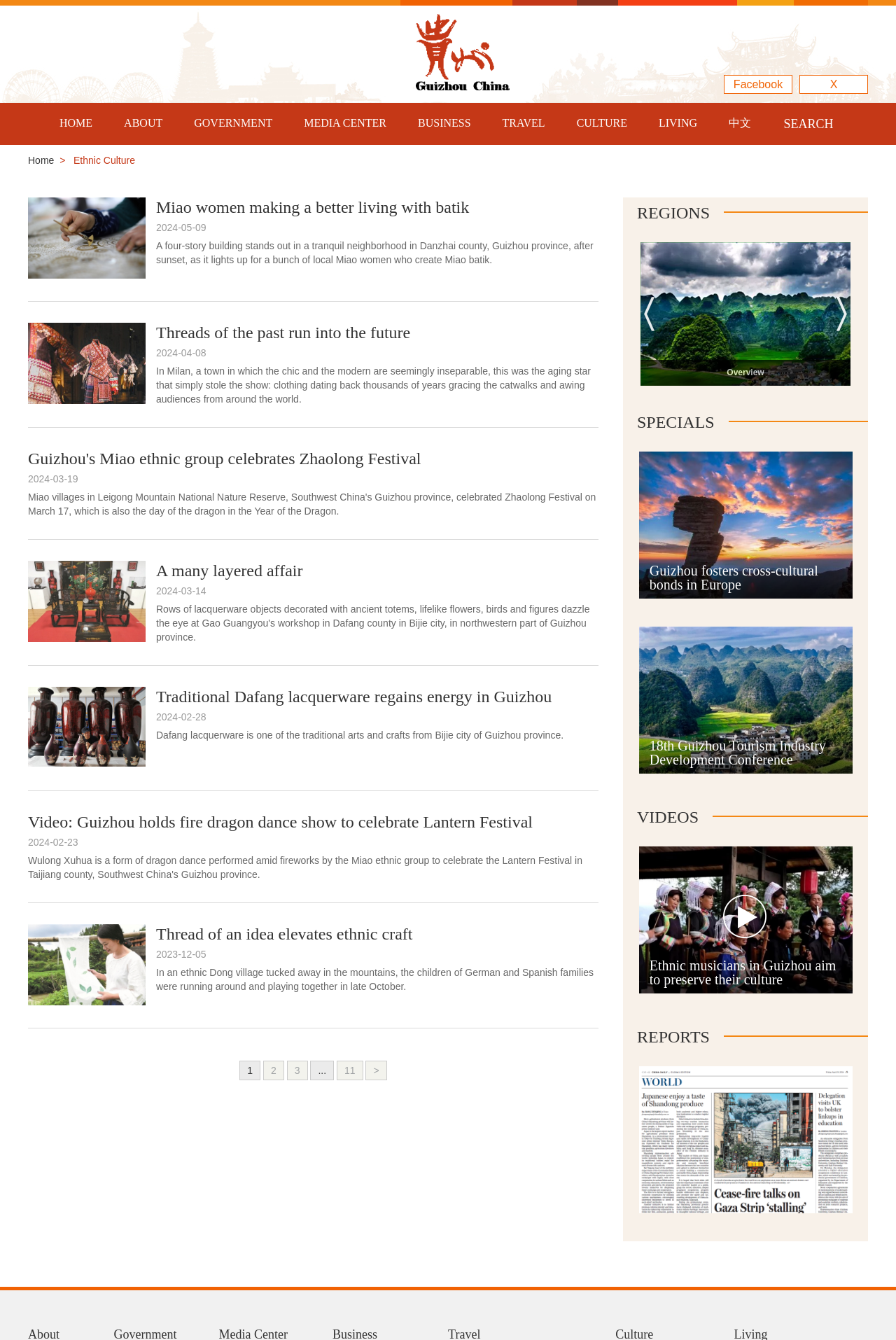Provide the bounding box coordinates of the HTML element described by the text: "parent_node: Overview".

[0.719, 0.222, 0.731, 0.248]